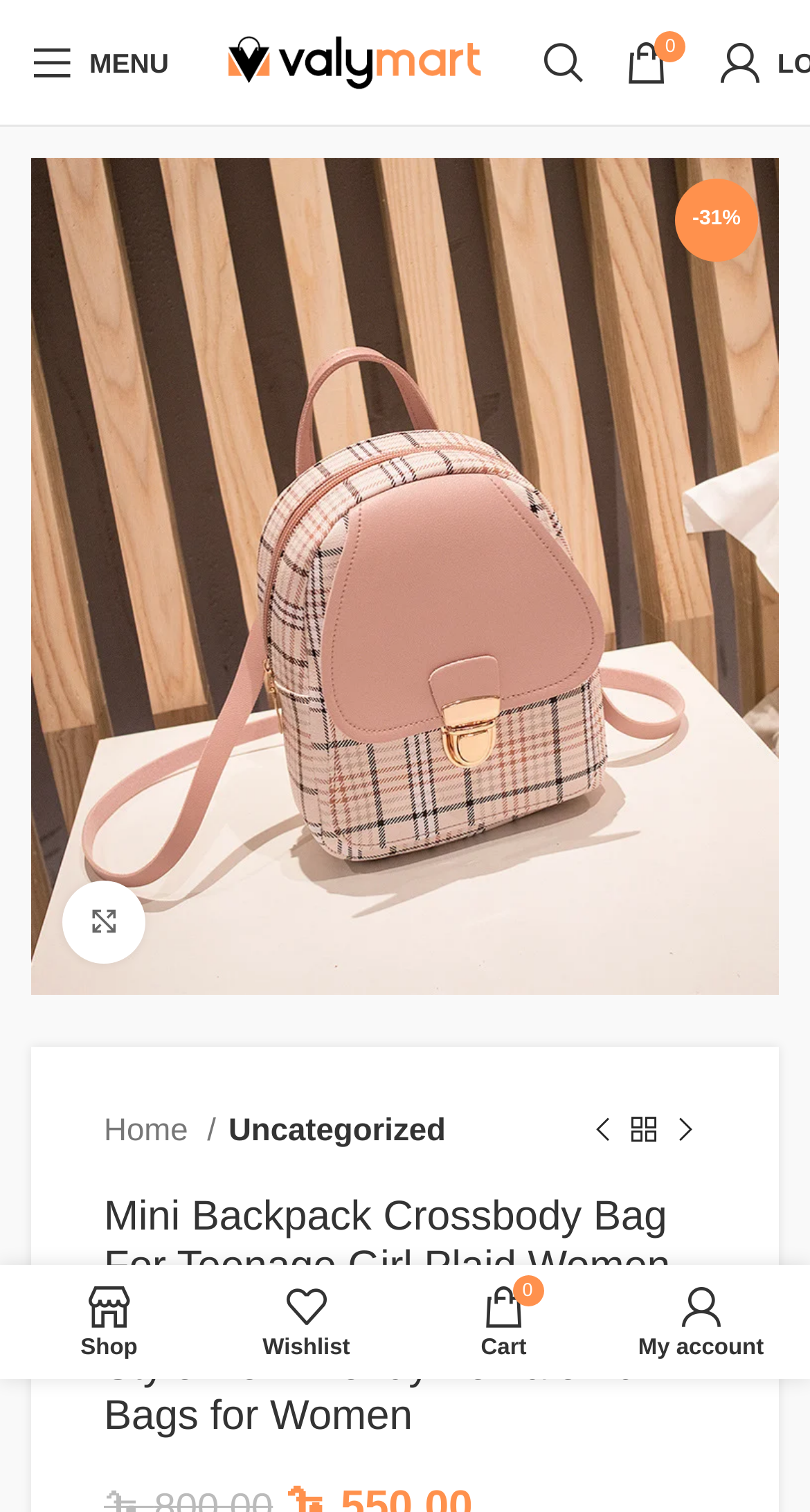Please identify the bounding box coordinates of the element's region that I should click in order to complete the following instruction: "View my cart". The bounding box coordinates consist of four float numbers between 0 and 1, i.e., [left, top, right, bottom].

[0.5, 0.843, 0.744, 0.905]